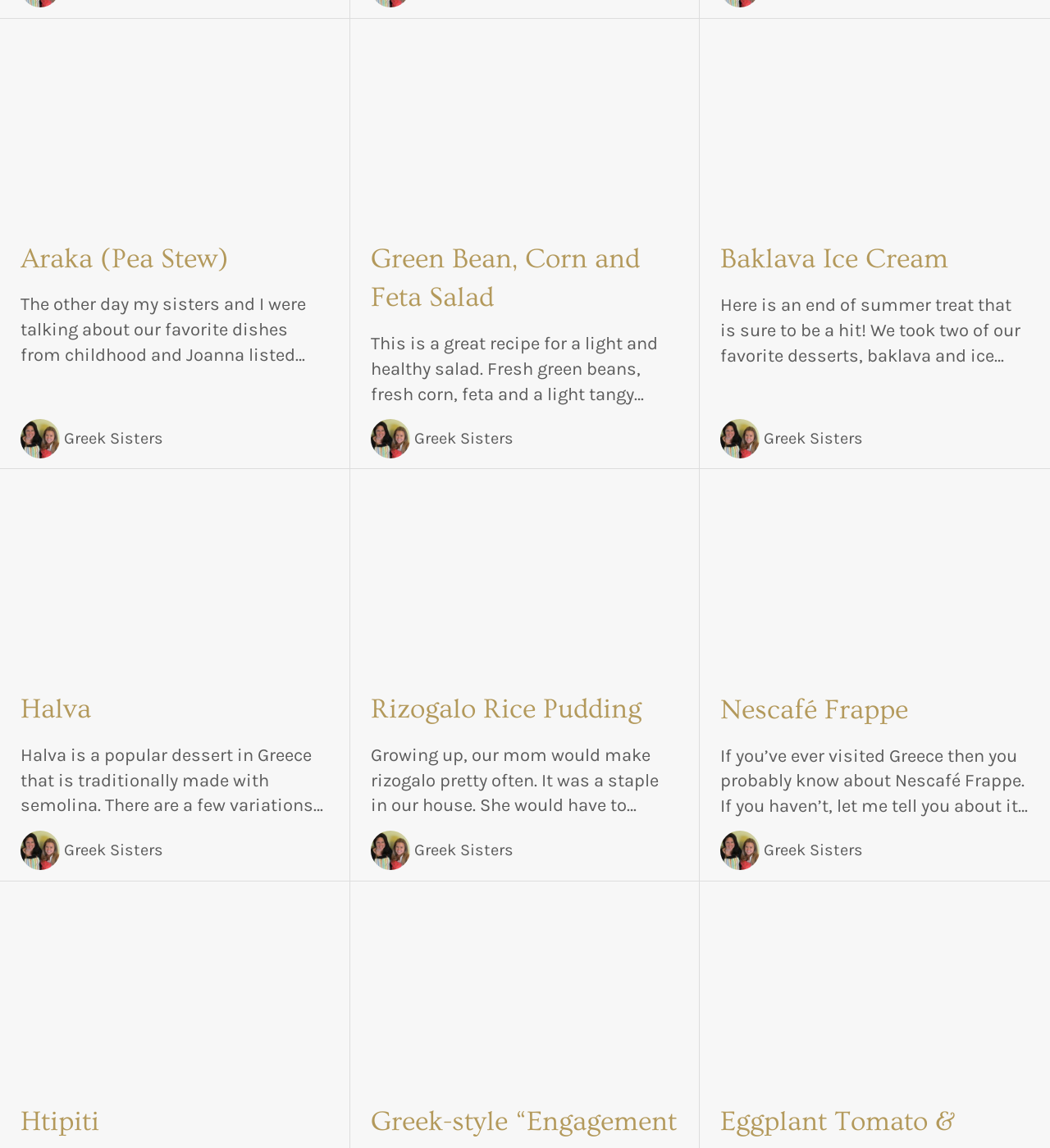Provide a brief response using a word or short phrase to this question:
What is the name of the first recipe?

Araka (Pea Stew)